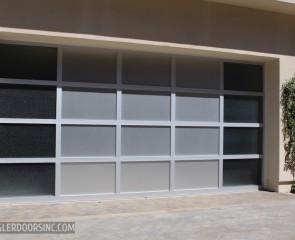Offer a detailed explanation of what is depicted in the image.

The image showcases a modern aluminum and glass garage door, characterized by its sleek, contemporary design. The door features a grid layout with multiple rectangular panels, alternating between frosted glass and opaque surfaces, providing both style and privacy. Its polished aluminum frame adds a touch of elegance, effectively complementing the modern architecture of the surrounding building. A hint of greenery is visible to the right, enhancing the aesthetic appeal of the overall scene. This design reflects the innovative trends in garage doors, aligning with the offerings from Ziegler Doors, Inc., known for their high-quality metal and glass products.